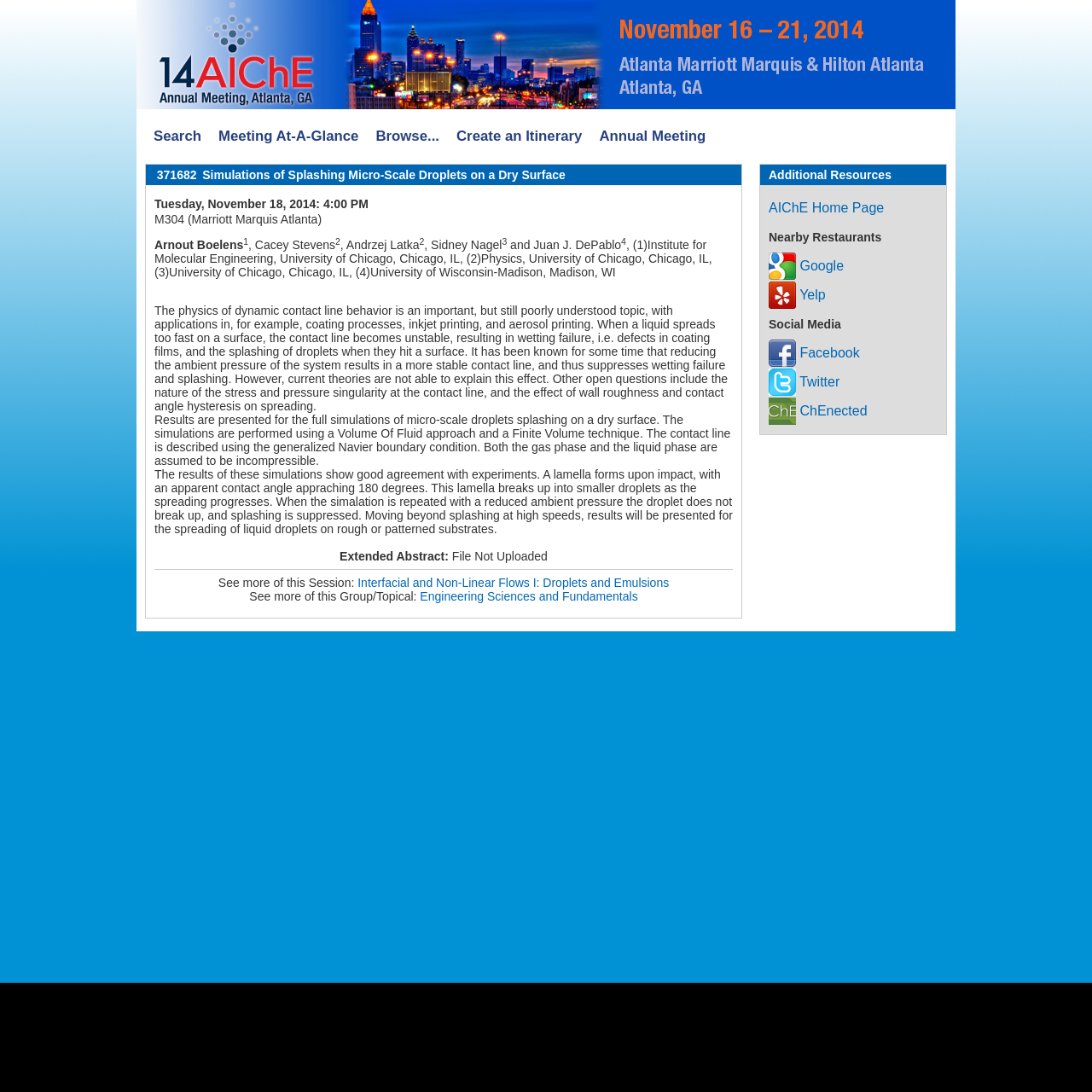Extract the bounding box coordinates for the HTML element that matches this description: "Subscribe to JustOttawa". The coordinates should be four float numbers between 0 and 1, i.e., [left, top, right, bottom].

None